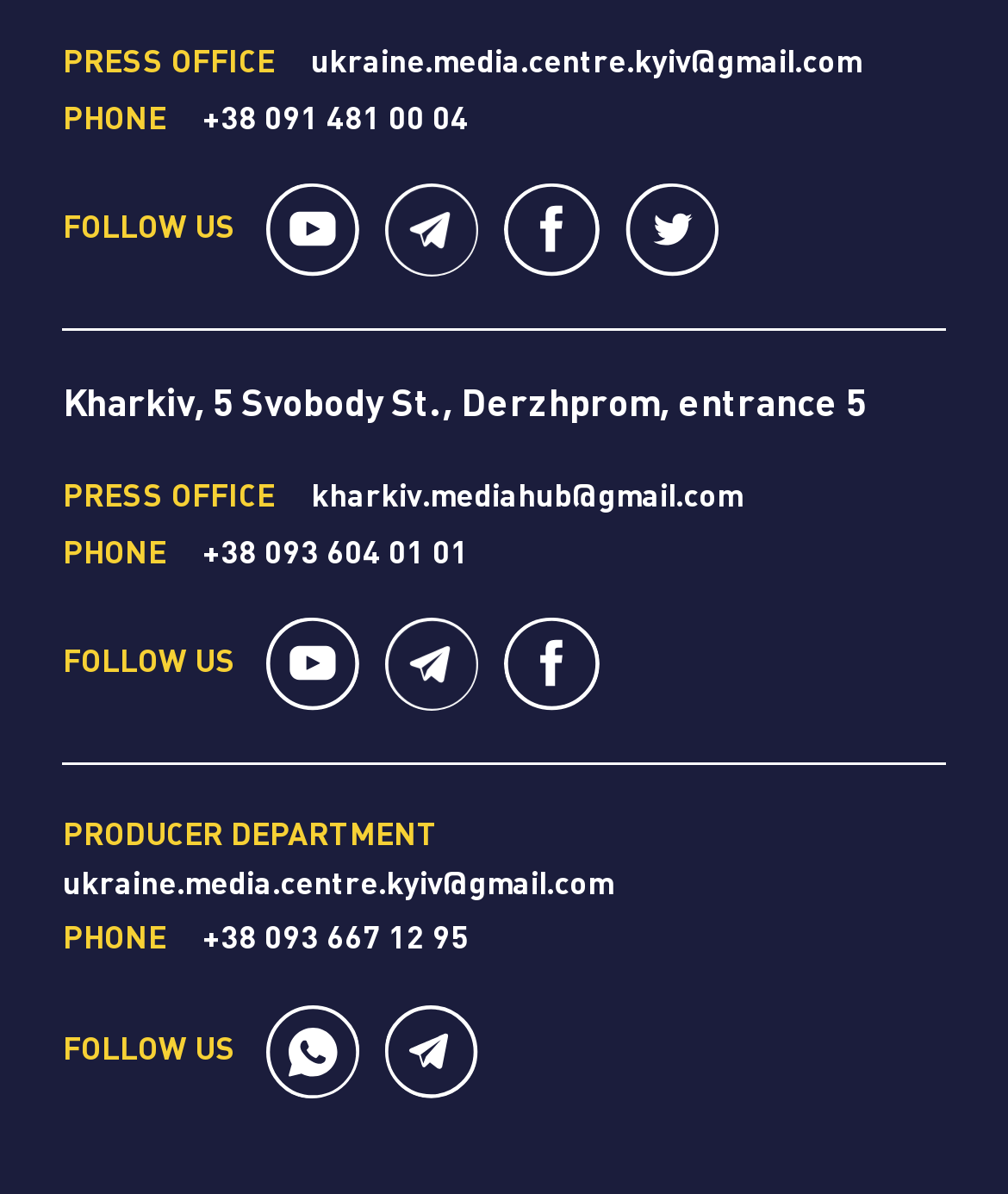Find the bounding box coordinates for the UI element whose description is: "telegram". The coordinates should be four float numbers between 0 and 1, in the format [left, top, right, bottom].

[0.381, 0.516, 0.475, 0.596]